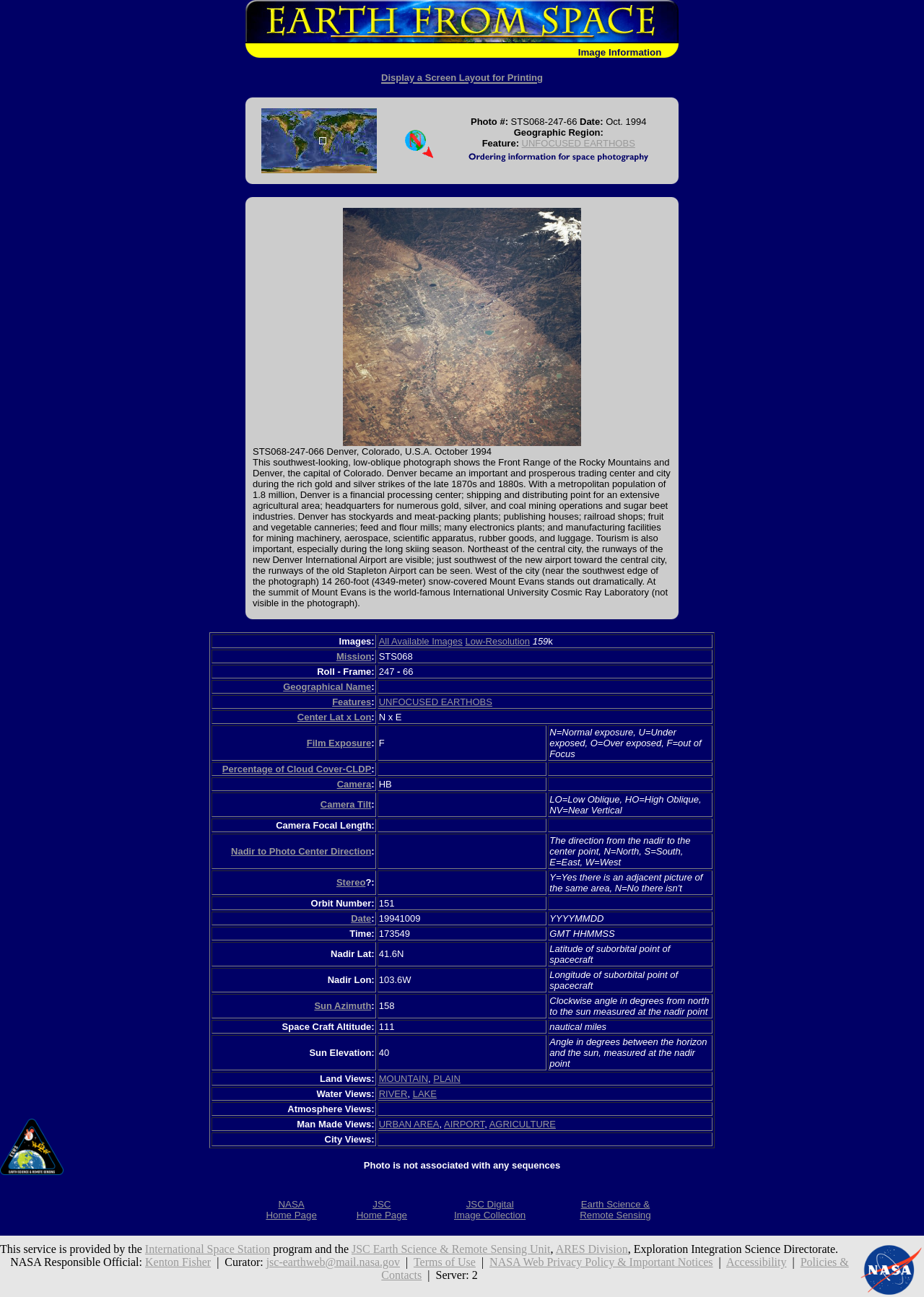What is the height of Mount Evans?
Answer the question with just one word or phrase using the image.

14,260 feet